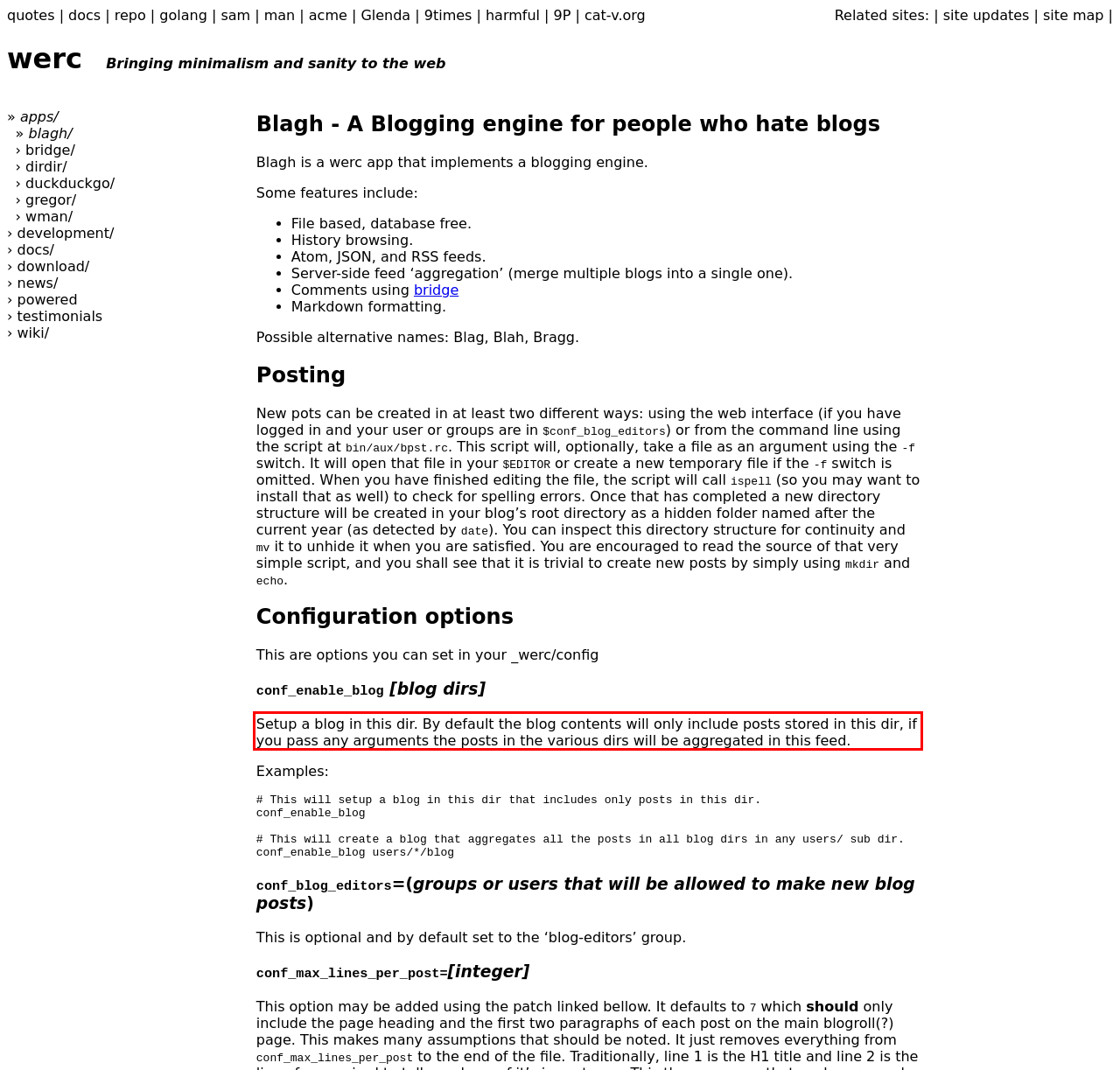Please identify and extract the text from the UI element that is surrounded by a red bounding box in the provided webpage screenshot.

Setup a blog in this dir. By default the blog contents will only include posts stored in this dir, if you pass any arguments the posts in the various dirs will be aggregated in this feed.